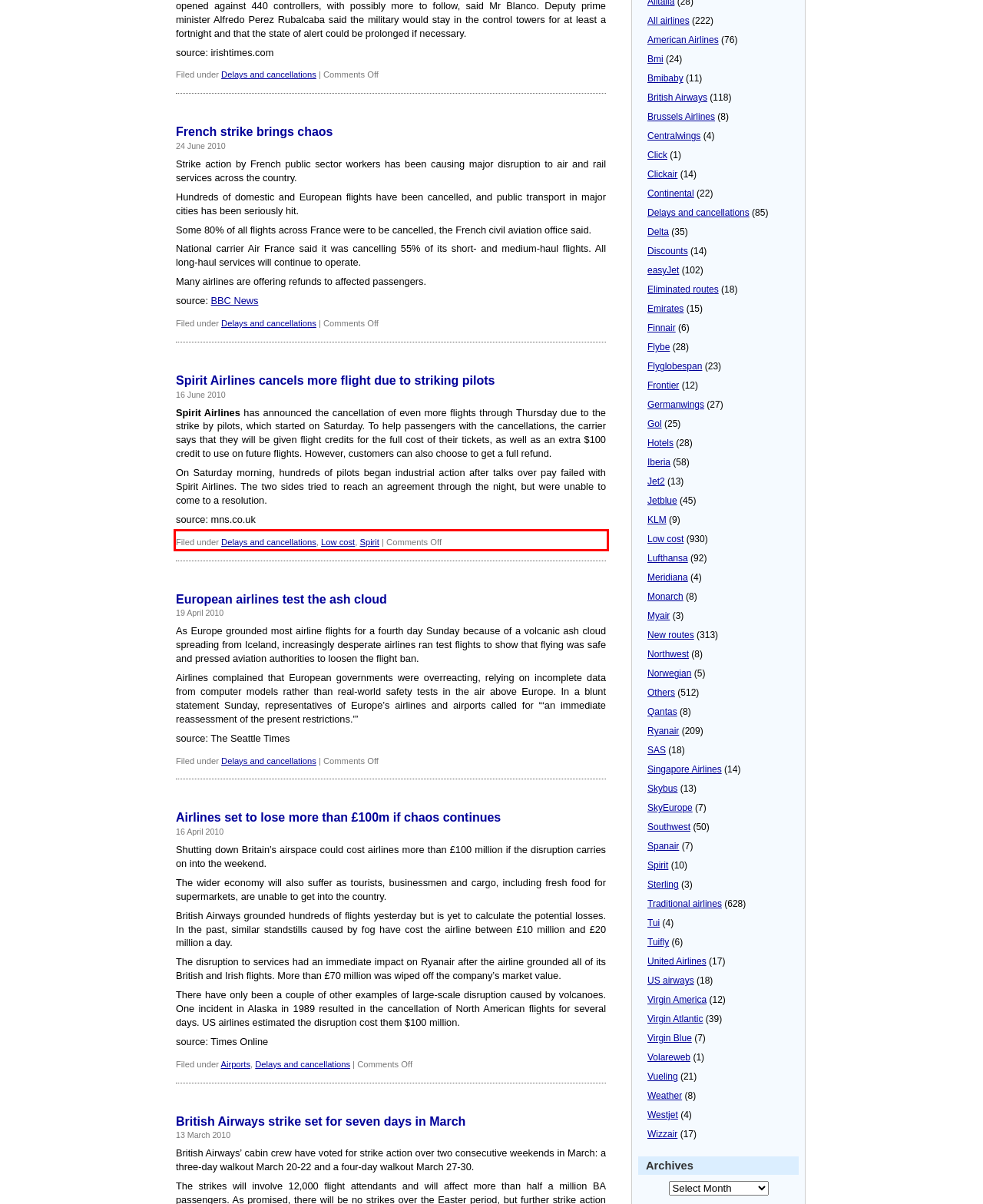In the screenshot of the webpage, find the red bounding box and perform OCR to obtain the text content restricted within this red bounding box.

Filed under Delays and cancellations, Low cost, Spirit | Comments Off on Spirit Airlines cancels more flight due to striking pilots